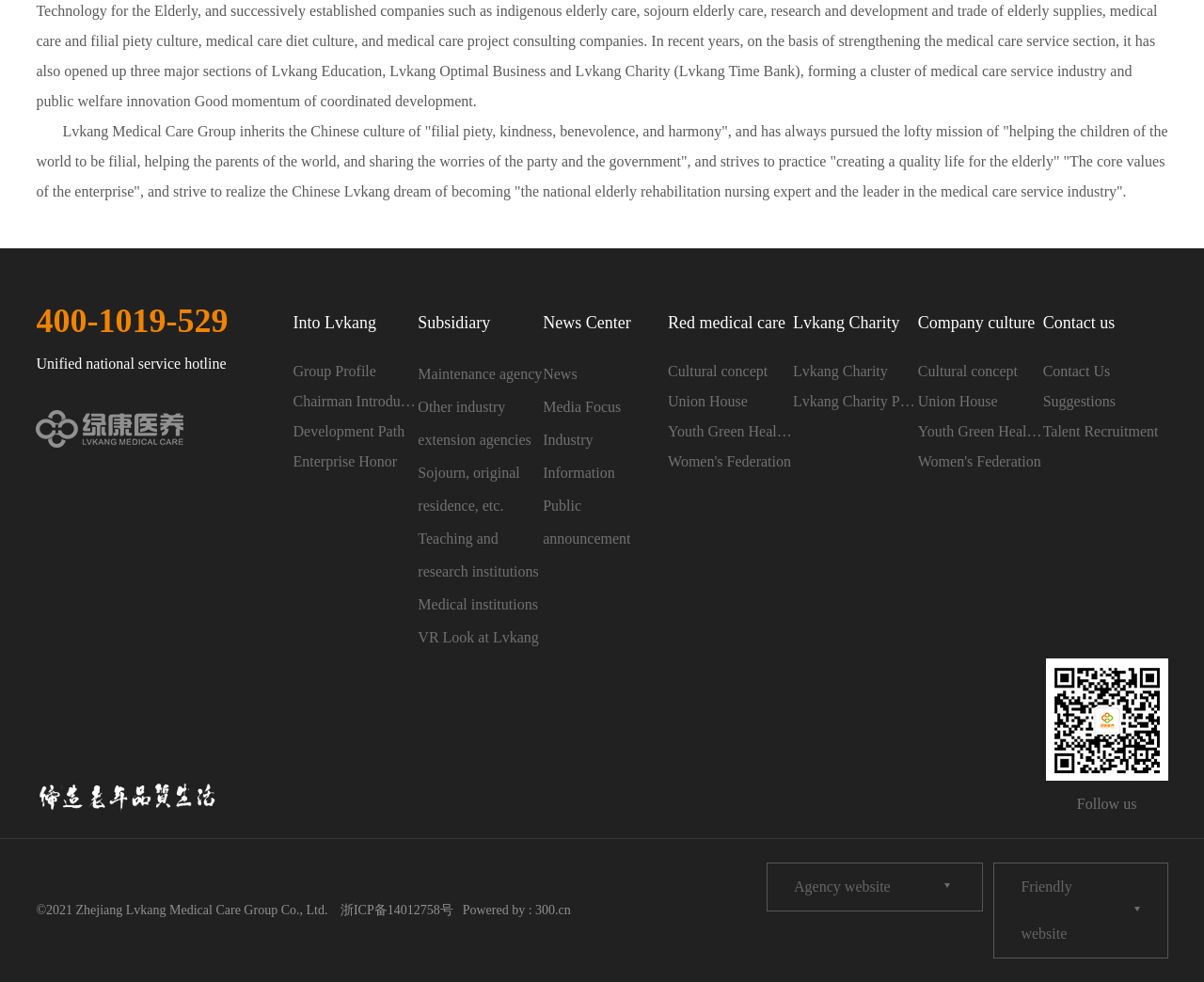What is the name of the charity platform?
Look at the webpage screenshot and answer the question with a detailed explanation.

The name of the charity platform can be found in the link element with bounding box coordinates [0.659, 0.394, 0.762, 0.424] and OCR text 'Lvkang Charity Platform'.